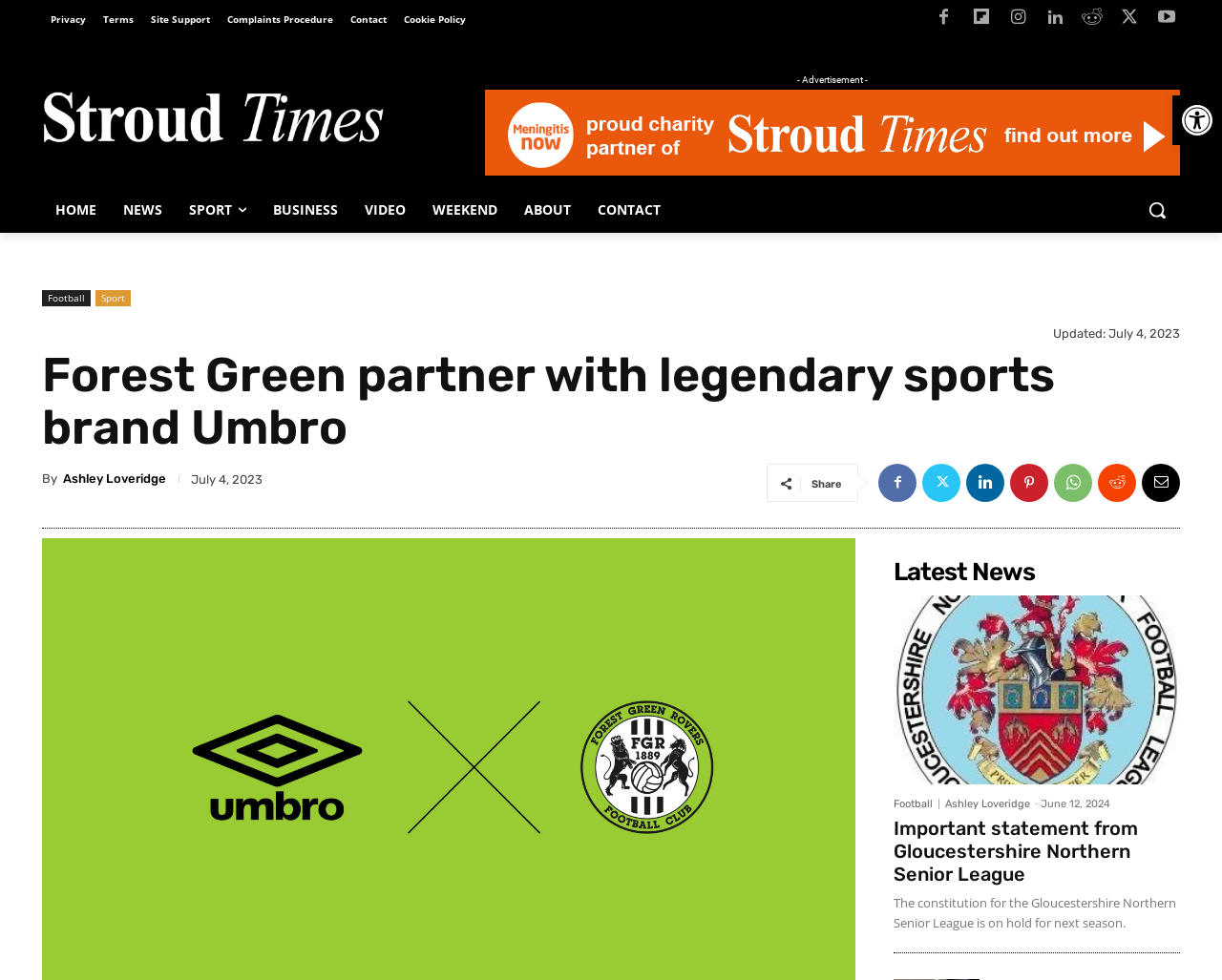Identify the bounding box coordinates of the section to be clicked to complete the task described by the following instruction: "Click on the Stroud Times logo". The coordinates should be four float numbers between 0 and 1, formatted as [left, top, right, bottom].

[0.034, 0.067, 0.314, 0.182]